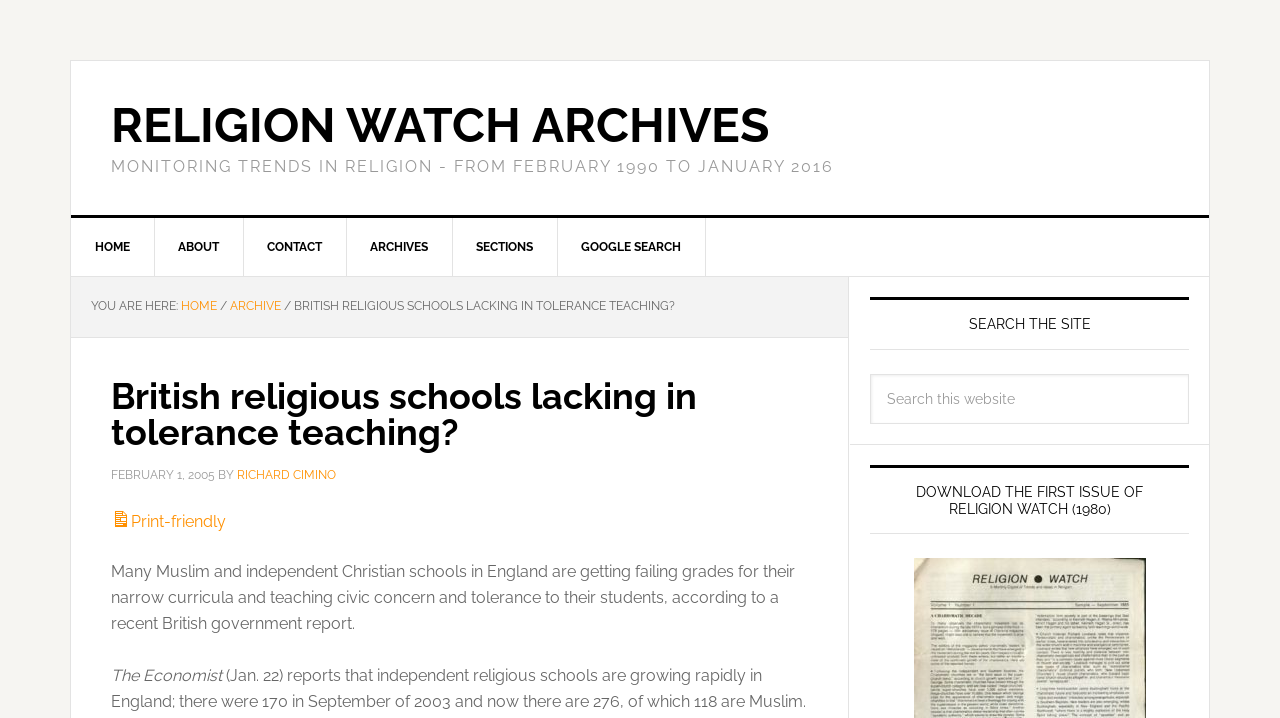Specify the bounding box coordinates for the region that must be clicked to perform the given instruction: "View archives".

[0.27, 0.304, 0.354, 0.384]